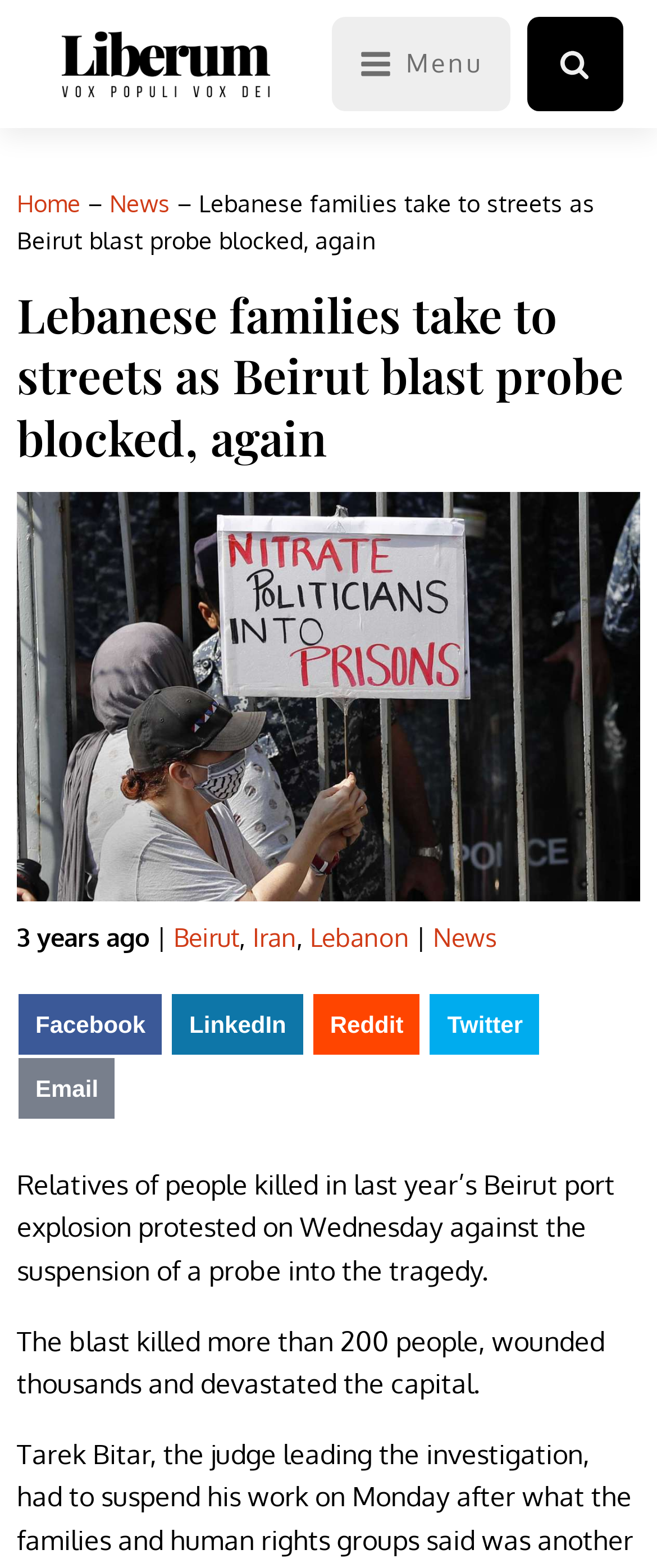What is the location of the port explosion?
Please look at the screenshot and answer in one word or a short phrase.

Beirut